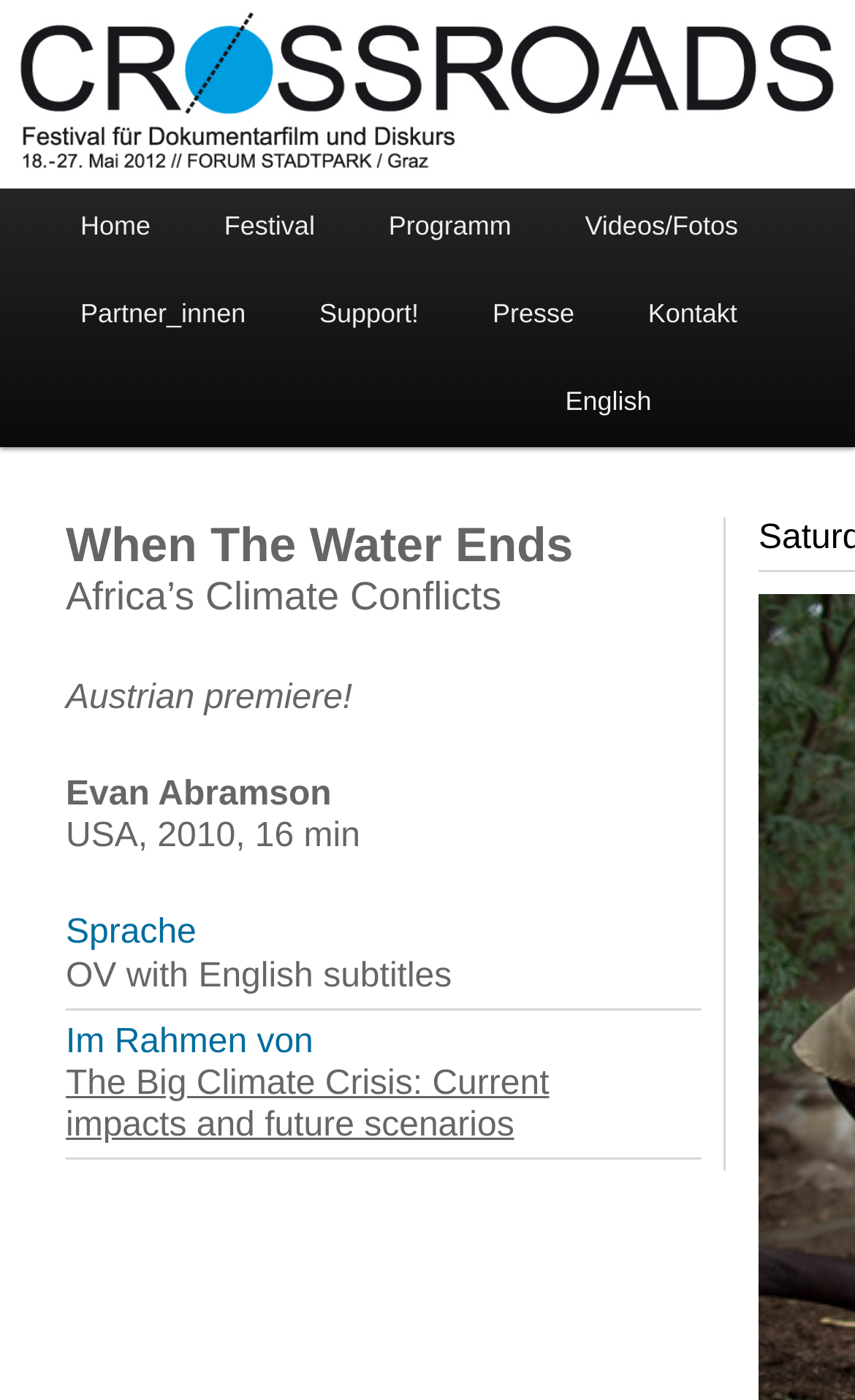Please determine the bounding box coordinates of the clickable area required to carry out the following instruction: "Select the 'English' language option". The coordinates must be four float numbers between 0 and 1, represented as [left, top, right, bottom].

[0.618, 0.257, 0.805, 0.319]